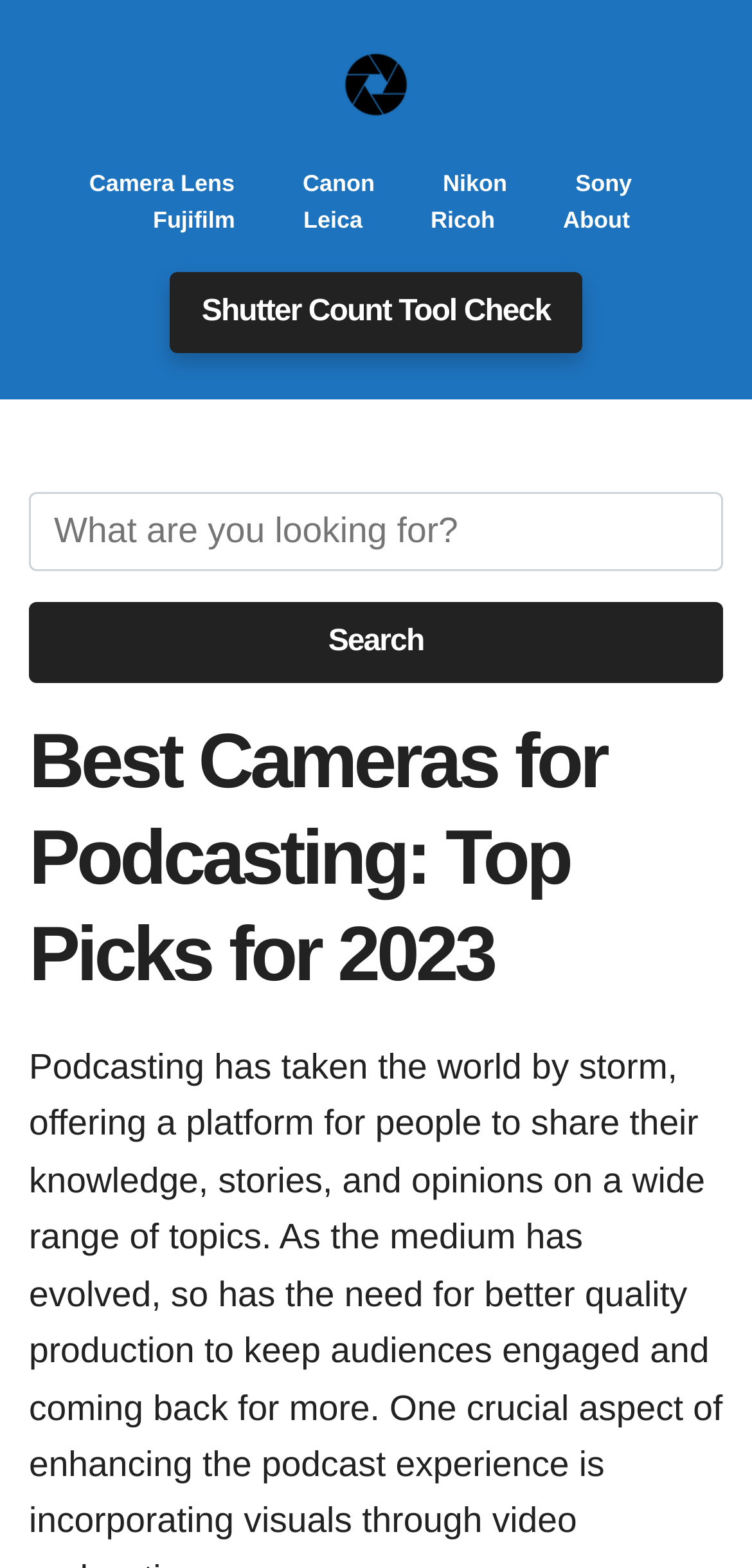Locate the UI element described by Nikon and provide its bounding box coordinates. Use the format (top-left x, top-left y, bottom-right x, bottom-right y) with all values as floating point numbers between 0 and 1.

[0.589, 0.106, 0.674, 0.13]